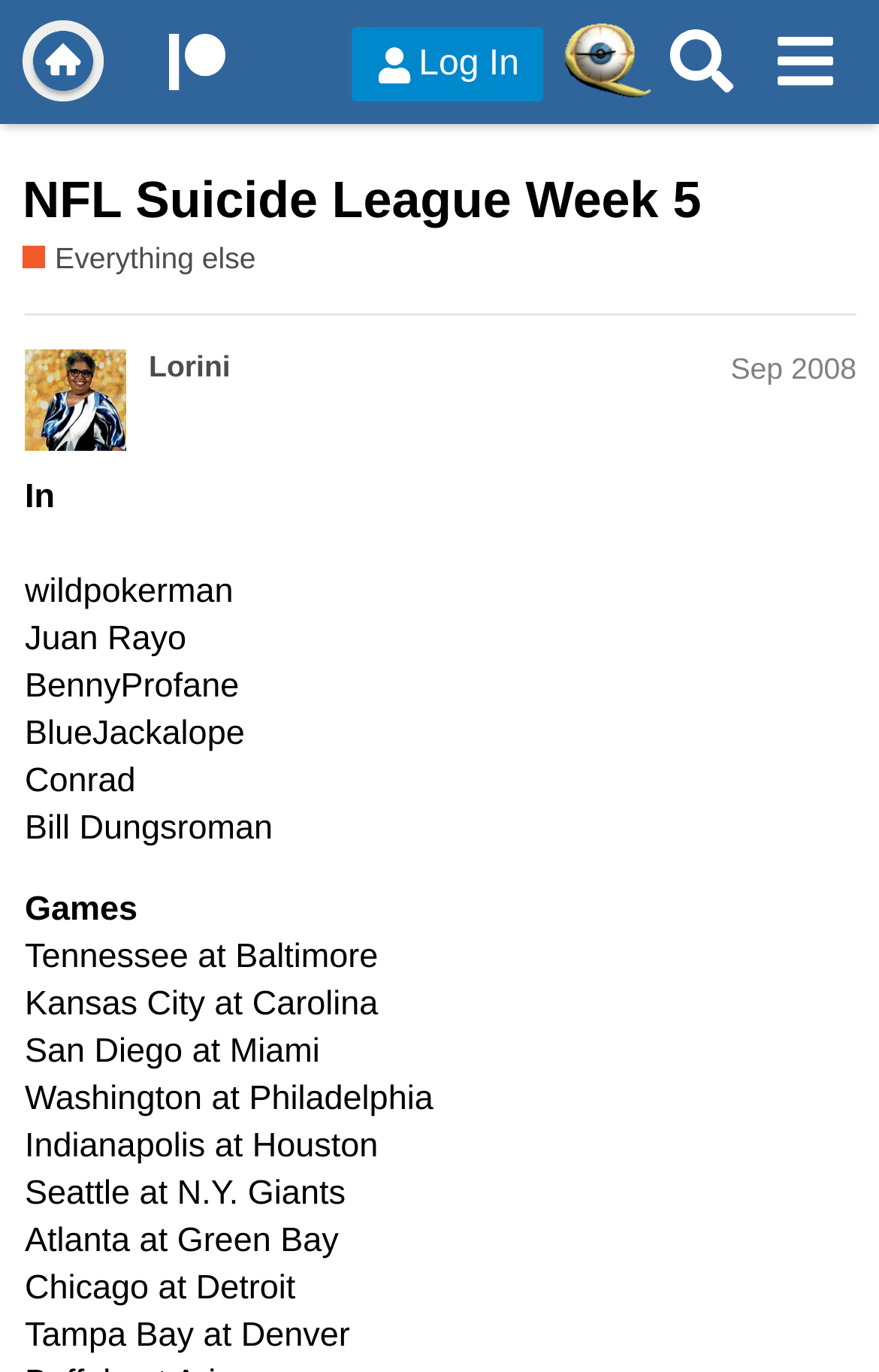Please determine the main heading text of this webpage.

NFL Suicide League Week 5